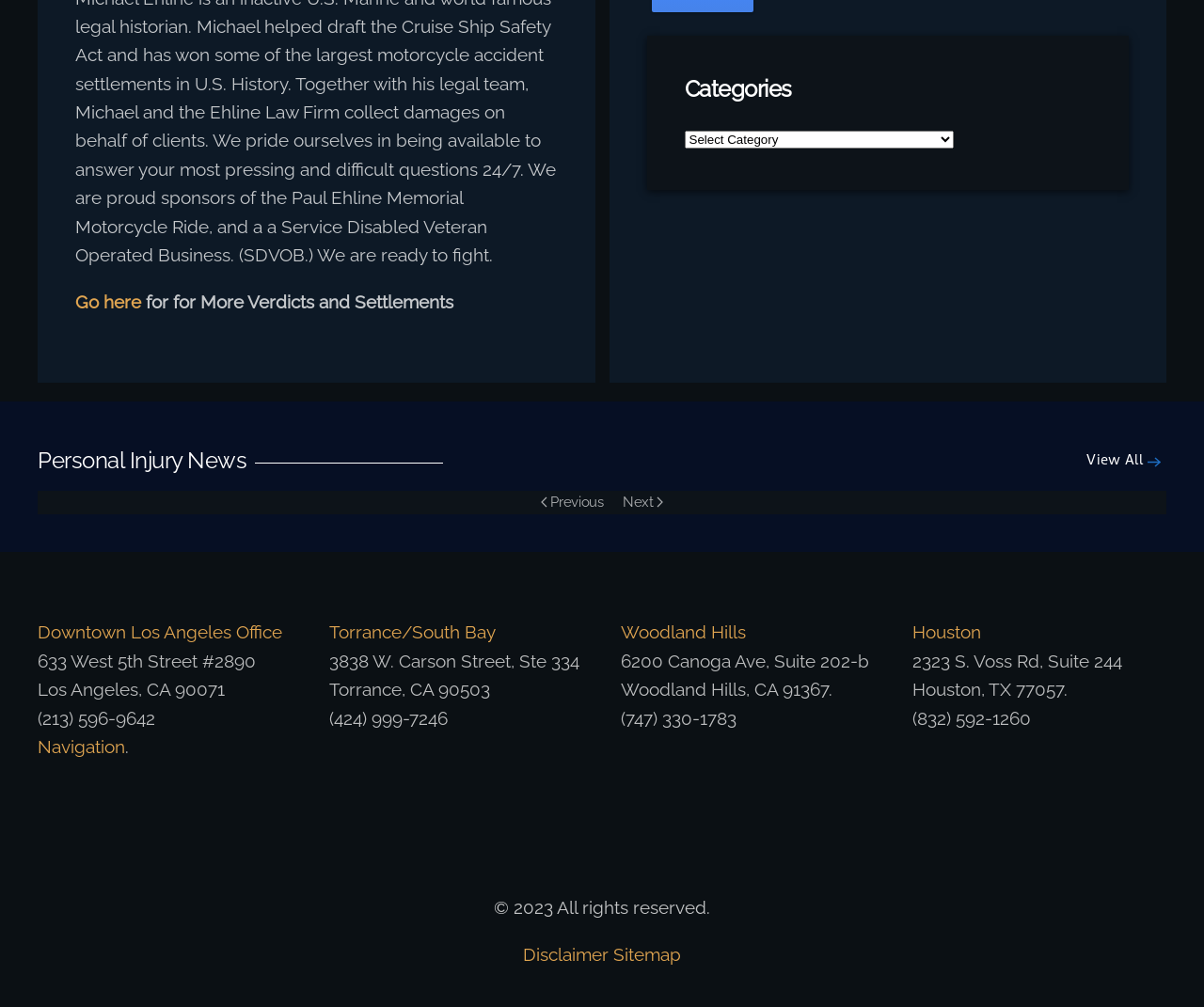Provide the bounding box coordinates of the area you need to click to execute the following instruction: "Go to next page".

[0.516, 0.488, 0.553, 0.511]